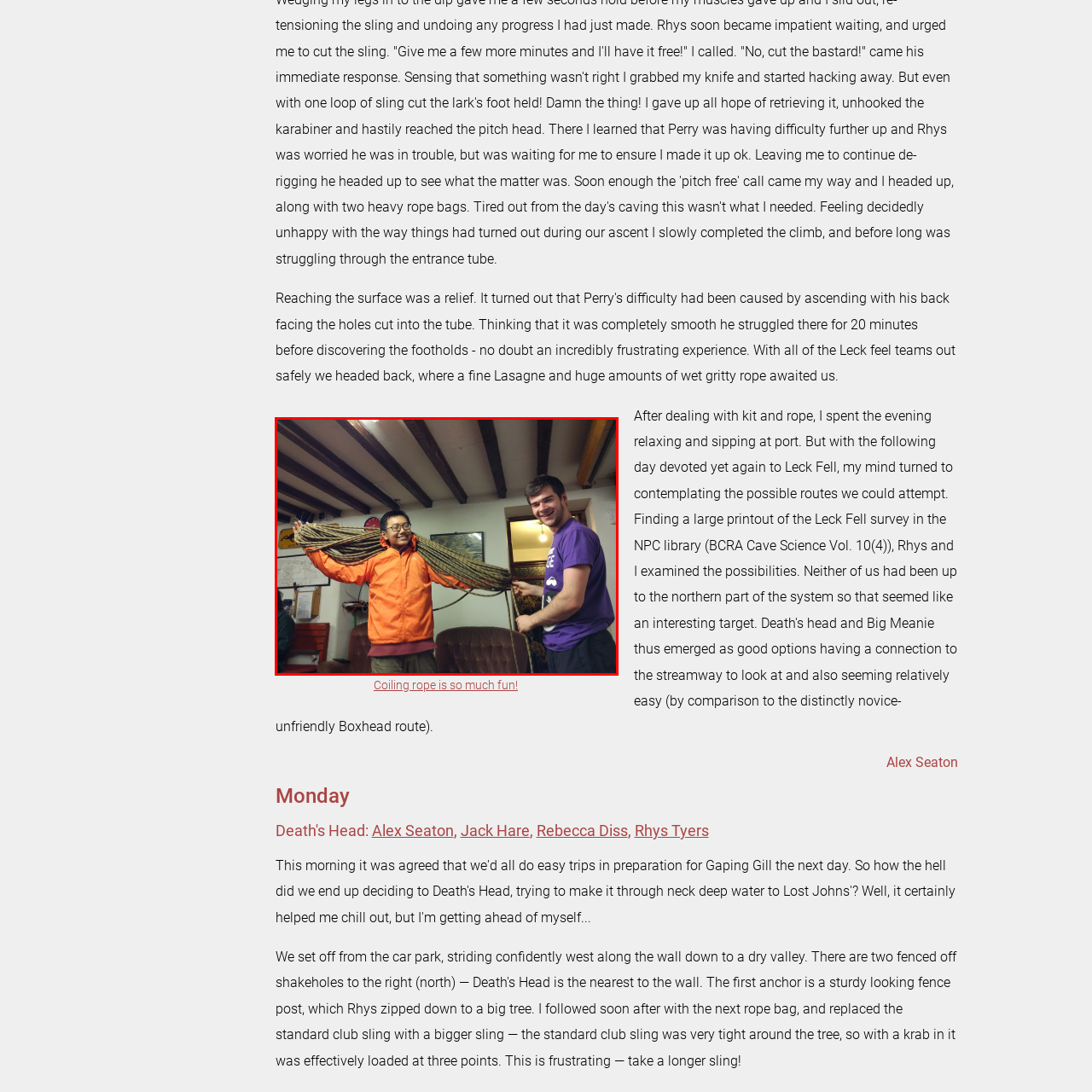Focus on the image confined within the red boundary and provide a single word or phrase in response to the question:
How many men are engaged in the playful moment?

two